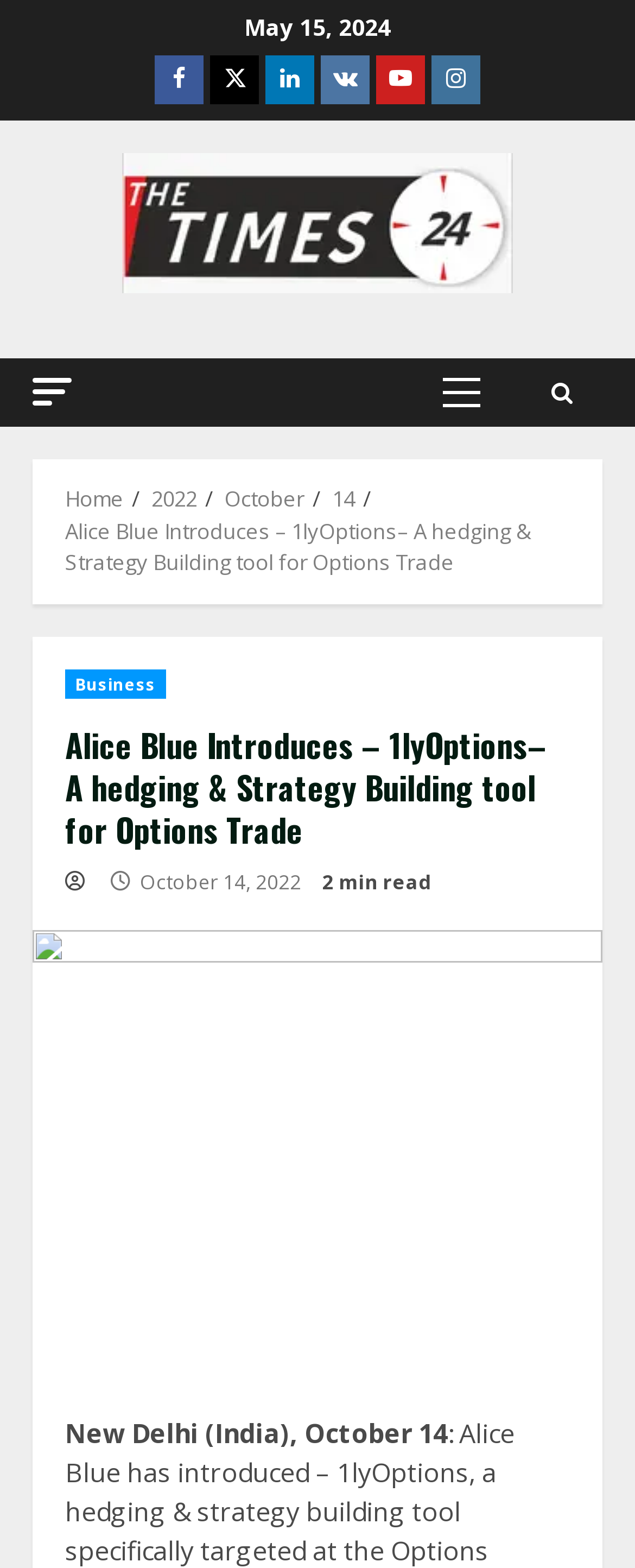Identify the bounding box coordinates of the region that should be clicked to execute the following instruction: "Visit The Times24 website".

[0.192, 0.129, 0.808, 0.152]